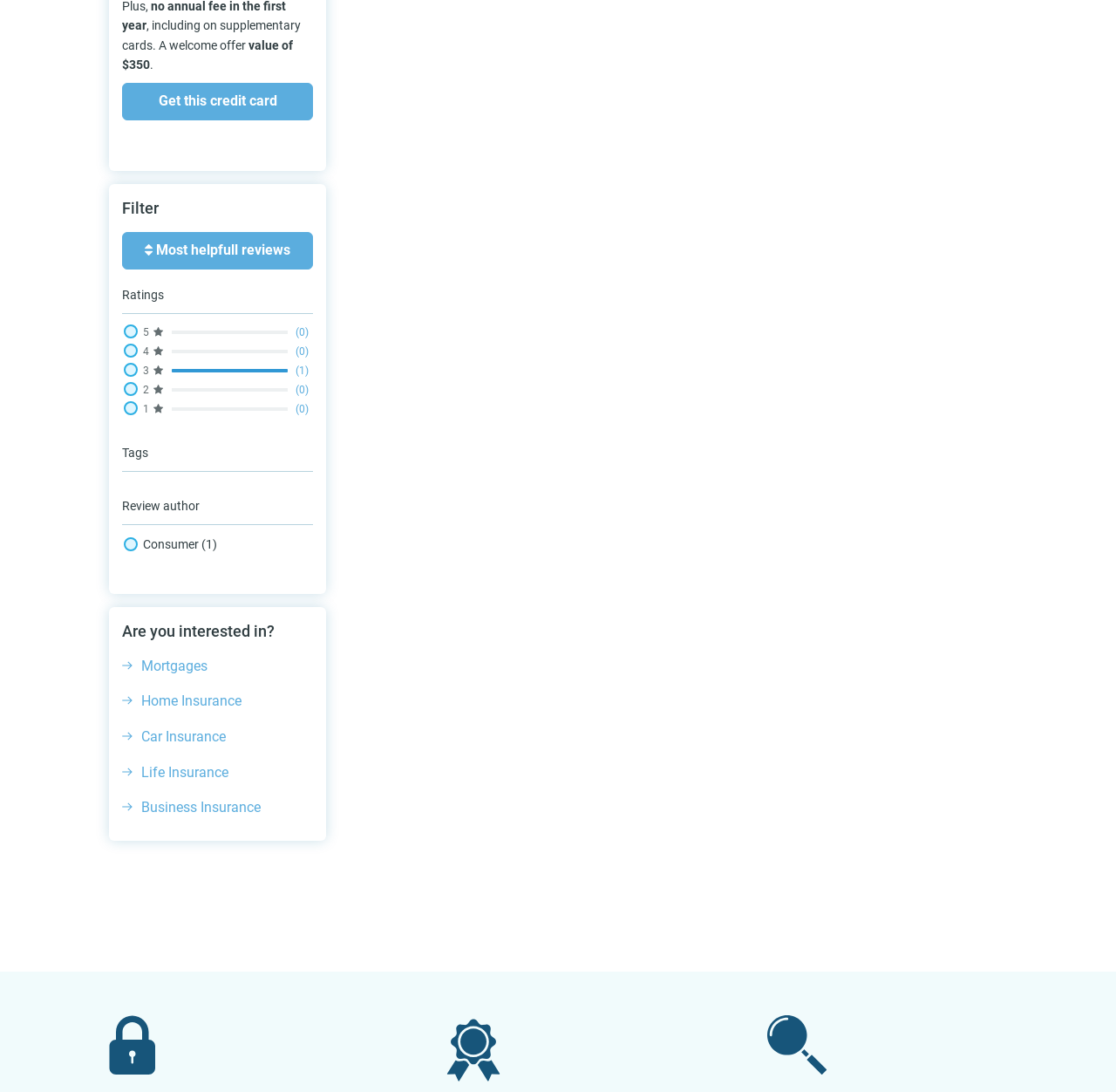Identify the bounding box coordinates of the element to click to follow this instruction: 'Get this credit card'. Ensure the coordinates are four float values between 0 and 1, provided as [left, top, right, bottom].

[0.109, 0.076, 0.28, 0.11]